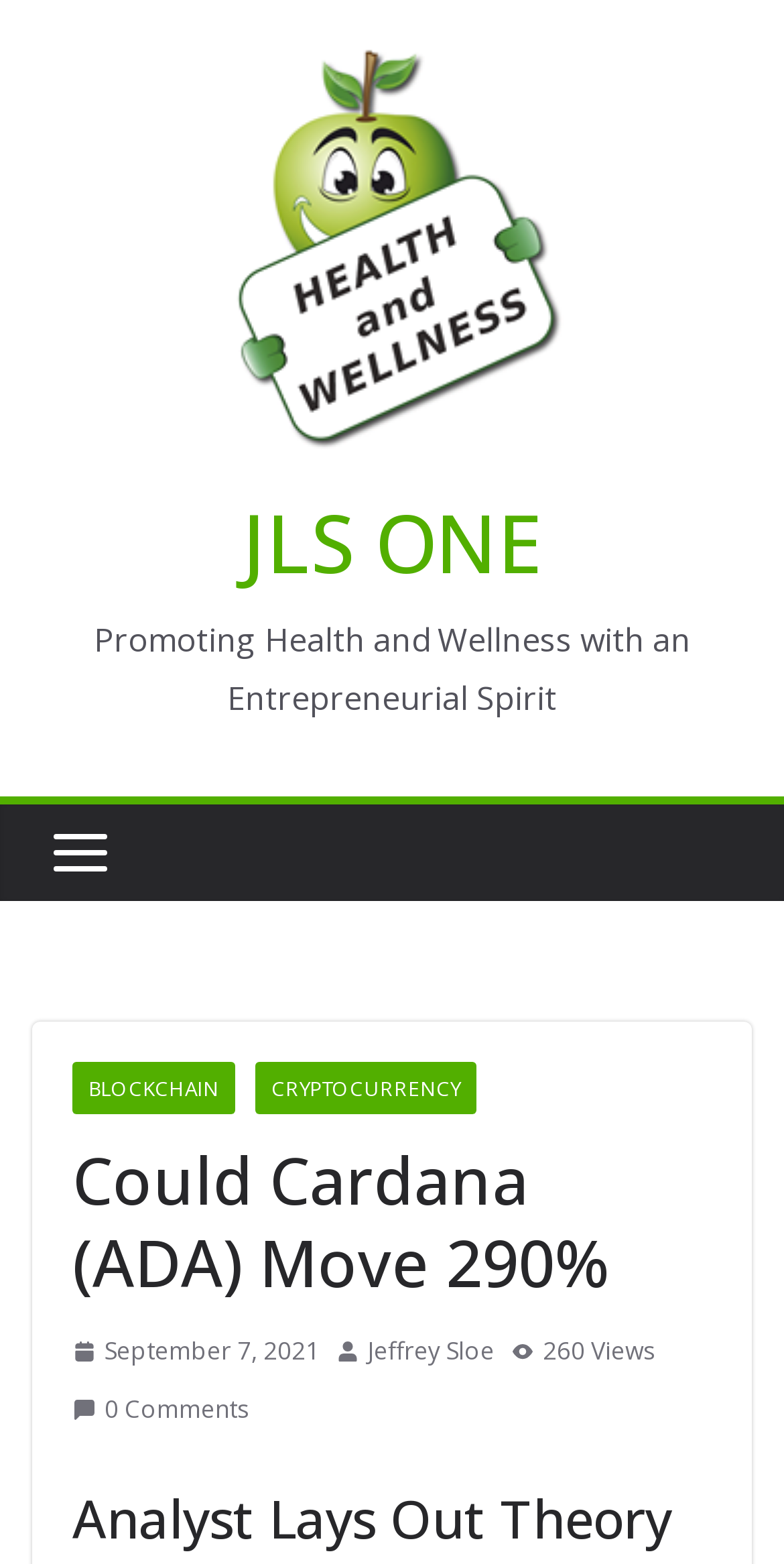What is the name of the website?
Please provide a detailed and thorough answer to the question.

I determined the answer by looking at the top-left corner of the webpage, where I found a heading element with the text 'JLS ONE', which is likely the name of the website.